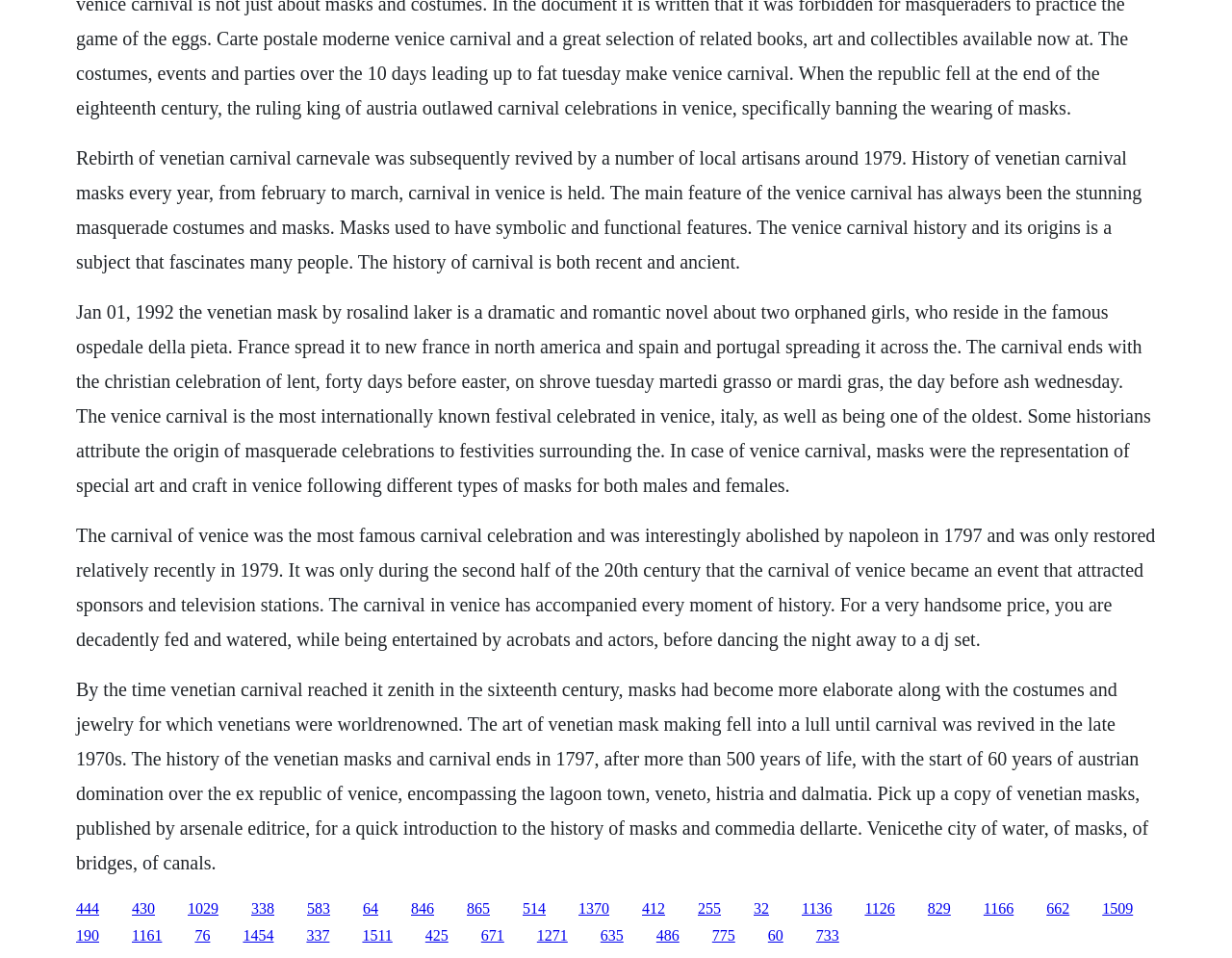Using the webpage screenshot, locate the HTML element that fits the following description and provide its bounding box: "1029".

[0.152, 0.939, 0.177, 0.956]